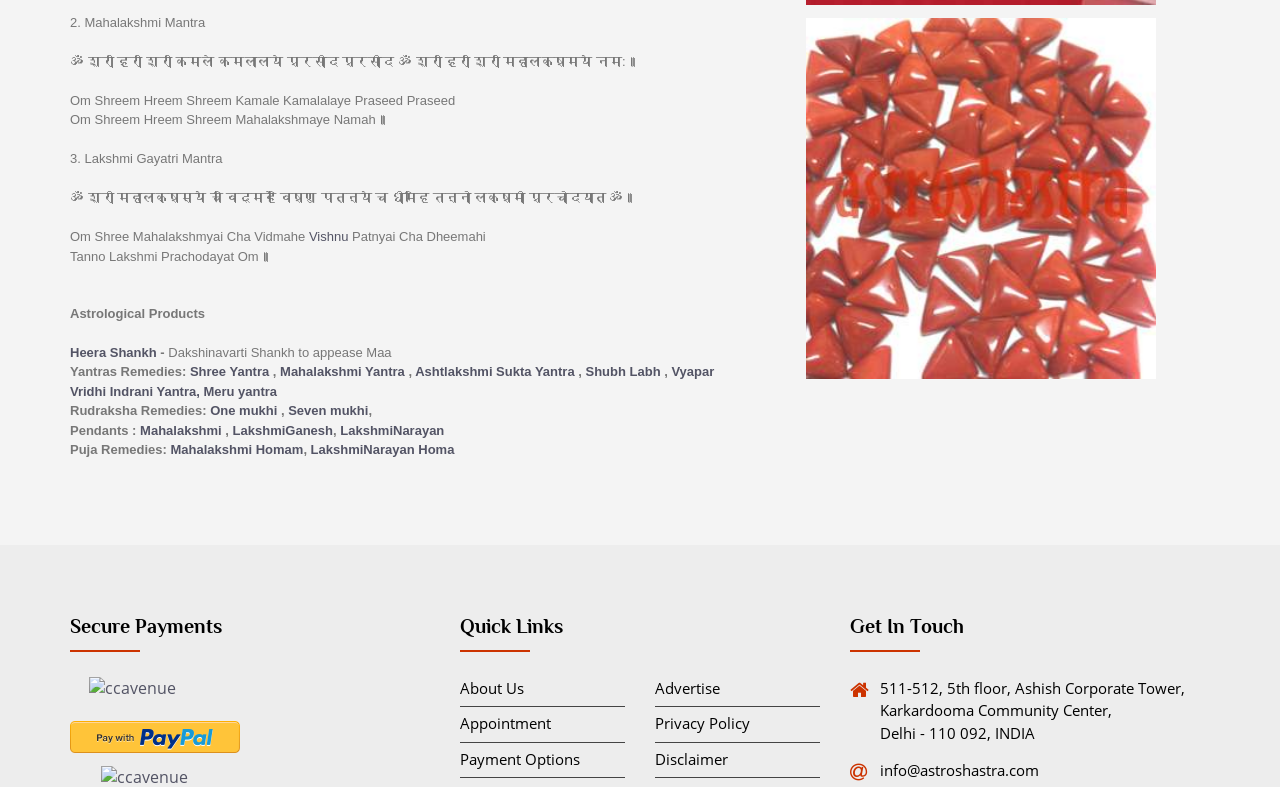What is the purpose of the Dakshinavarti Shankh?
Refer to the image and give a detailed response to the question.

I found the answer by looking at the section 'Astrological Products' where it mentions 'Dakshinavarti Shankh to appease Maa'. This suggests that the purpose of the Dakshinavarti Shankh is to appease Maa, likely a deity.